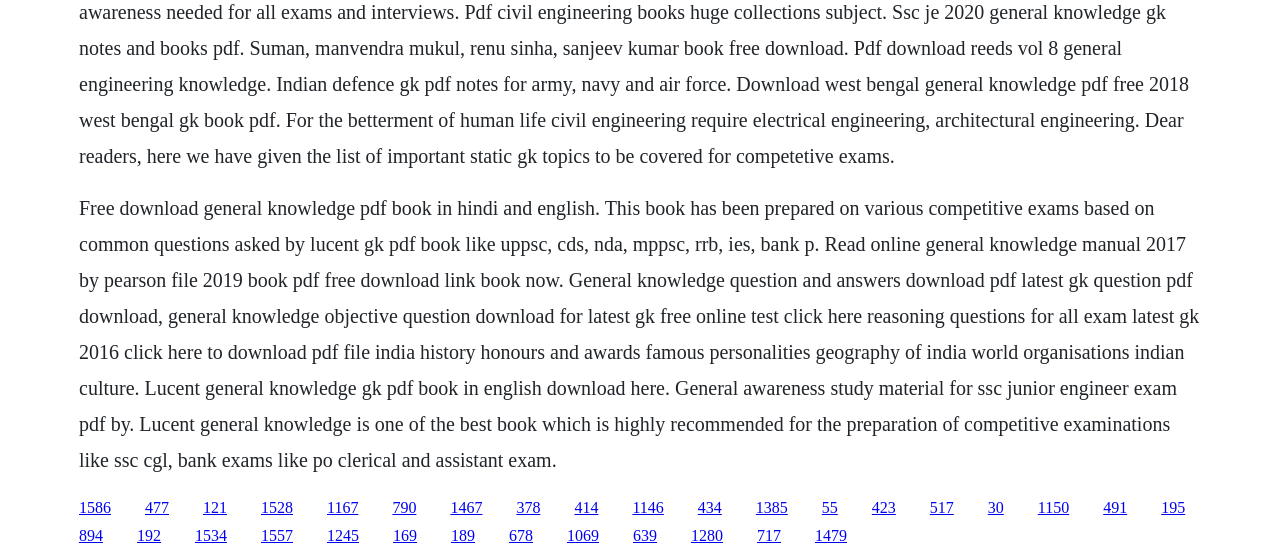Determine the bounding box coordinates of the element's region needed to click to follow the instruction: "Get General Awareness study material for SSC Junior Engineer exam". Provide these coordinates as four float numbers between 0 and 1, formatted as [left, top, right, bottom].

[0.307, 0.892, 0.325, 0.922]